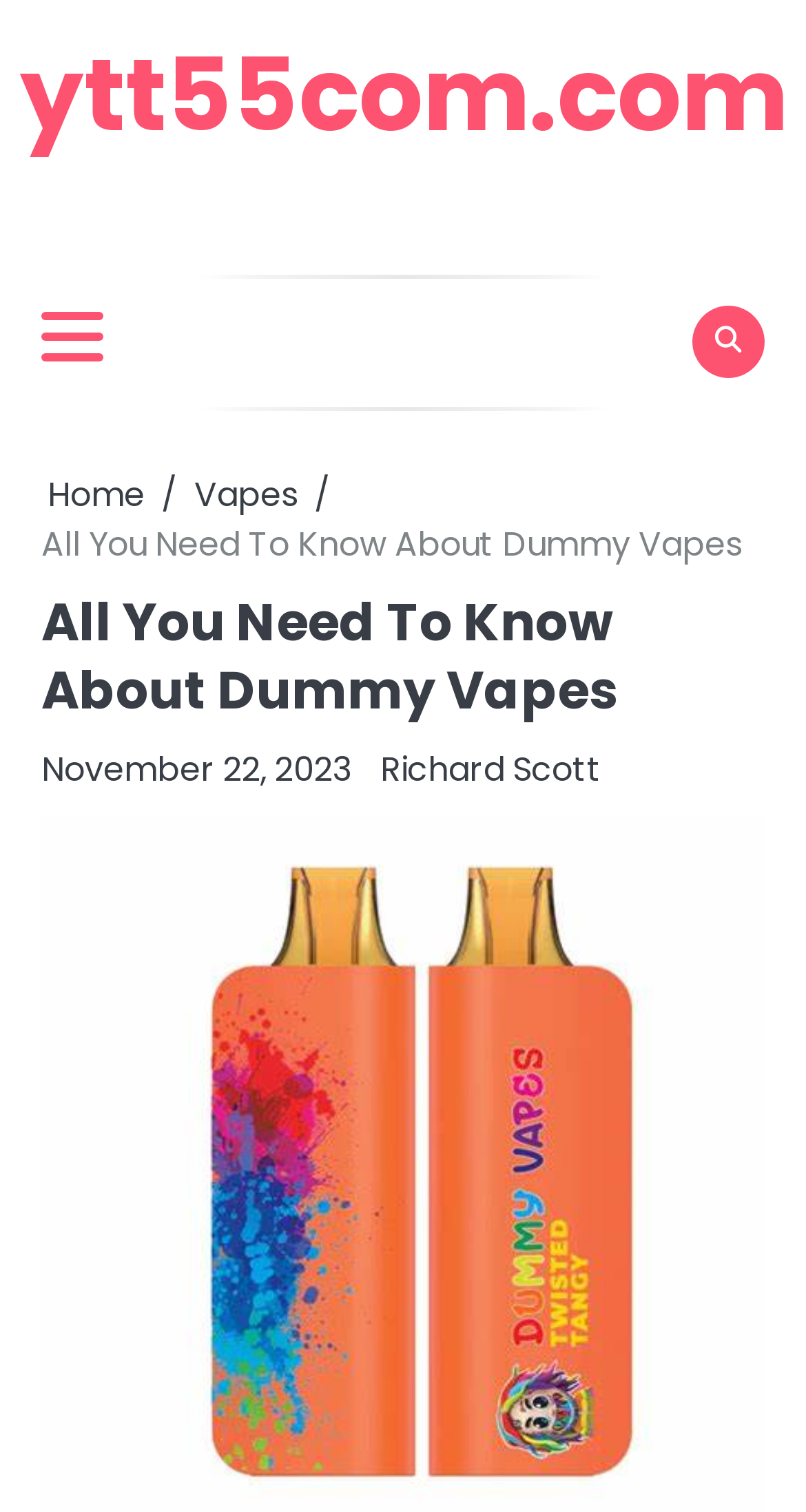What is the current section of the website? Based on the screenshot, please respond with a single word or phrase.

Dummy Vapes